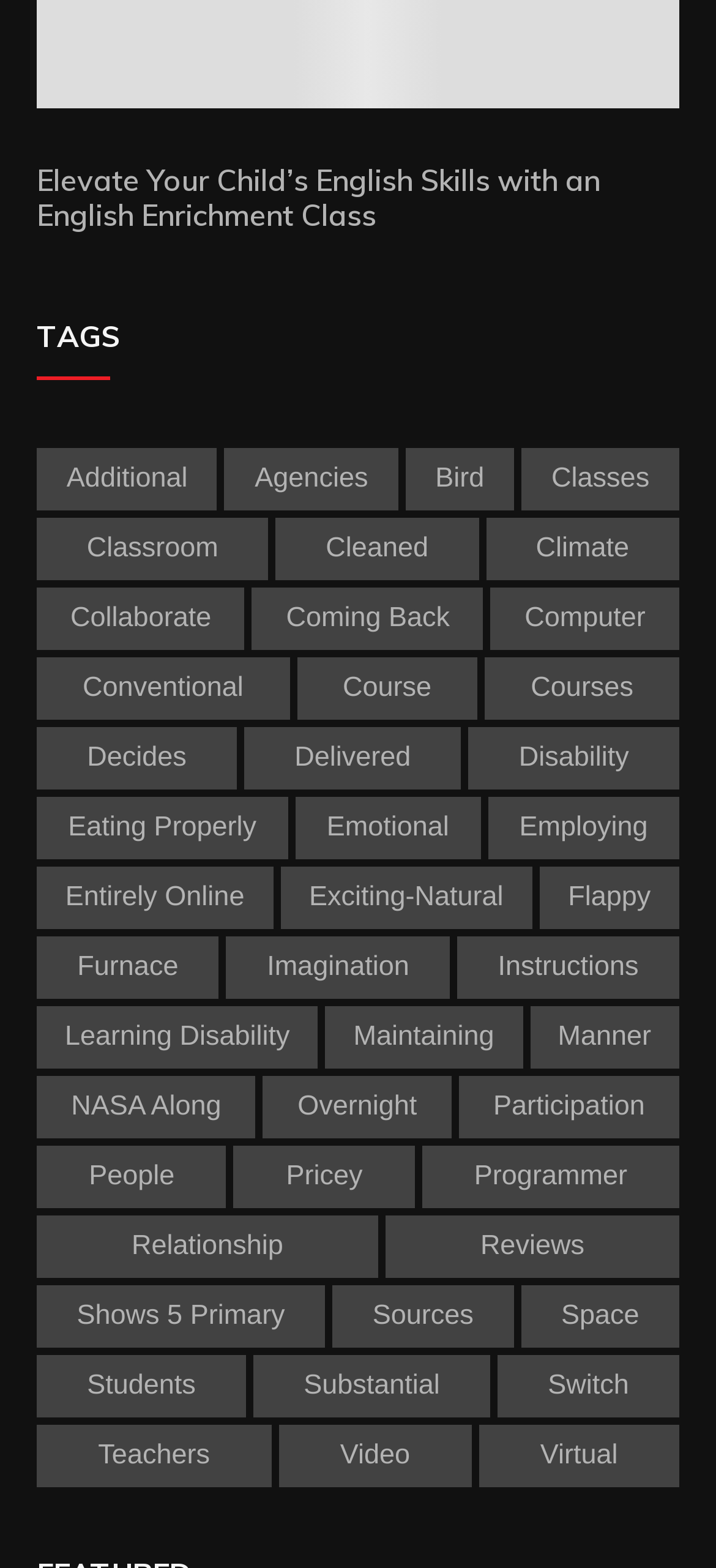How many tags are available on this webpage? Based on the screenshot, please respond with a single word or phrase.

23